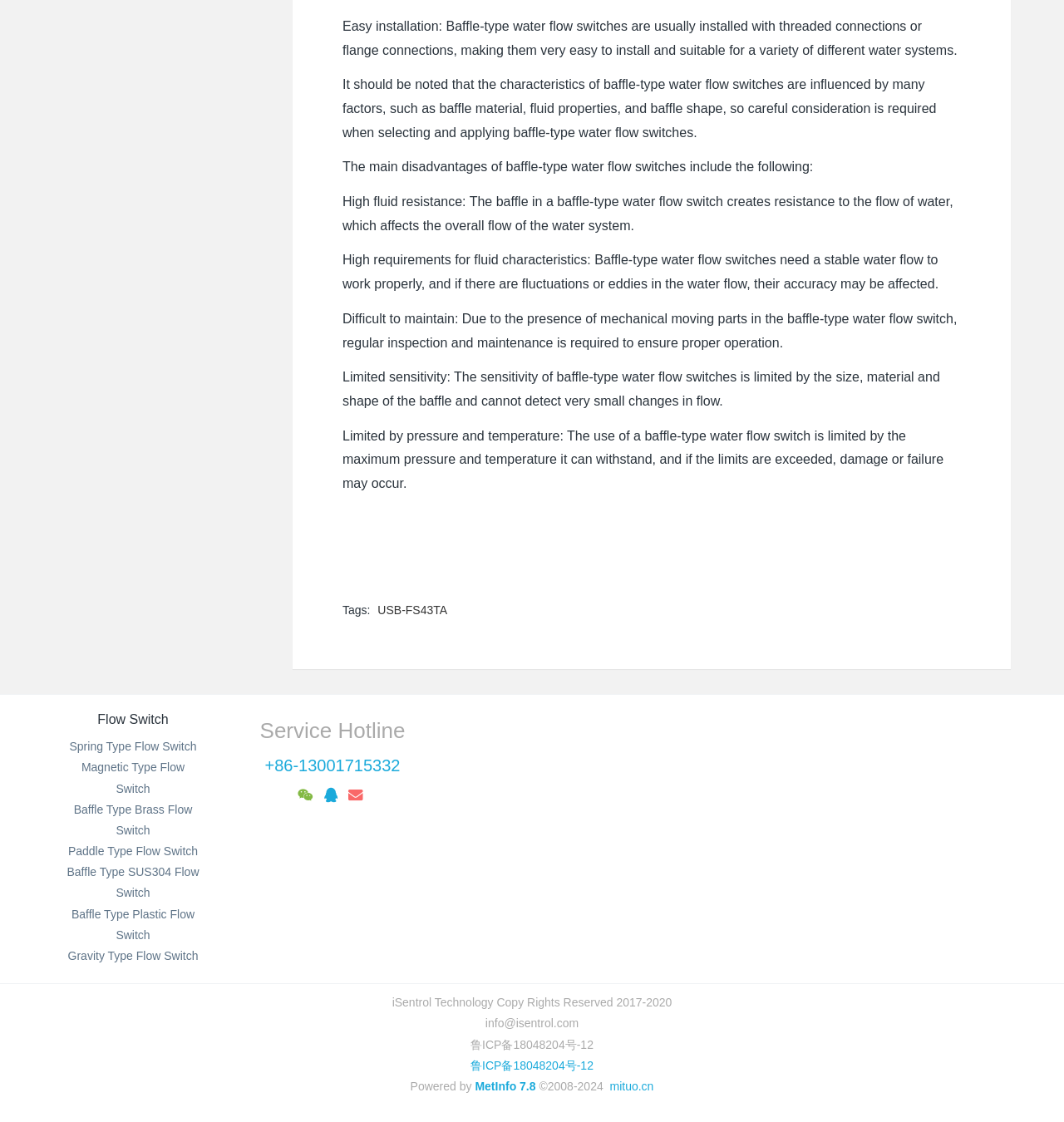Can you pinpoint the bounding box coordinates for the clickable element required for this instruction: "Check the copyright information"? The coordinates should be four float numbers between 0 and 1, i.e., [left, top, right, bottom].

[0.368, 0.888, 0.632, 0.899]